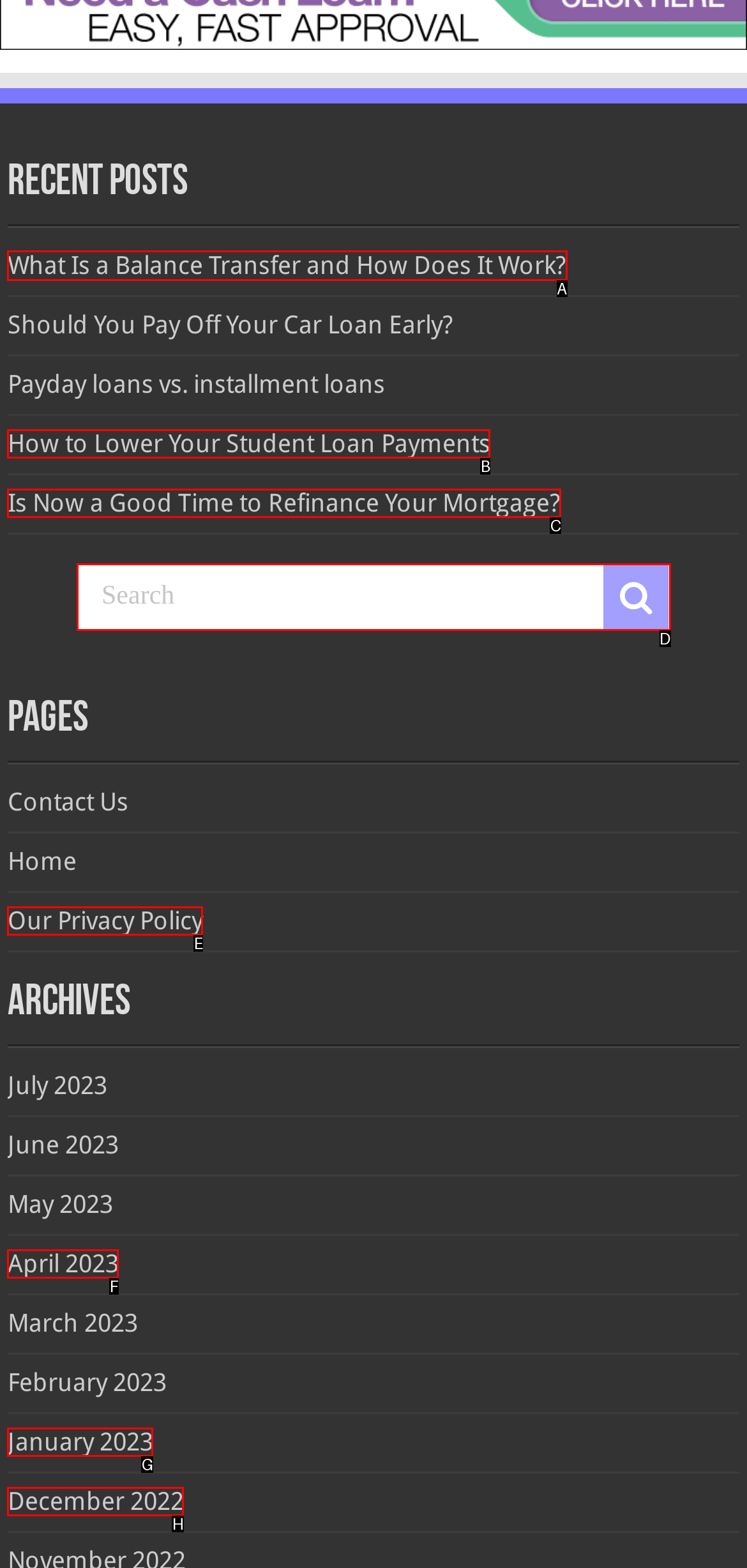Determine the correct UI element to click for this instruction: Read the recent post about balance transfer. Respond with the letter of the chosen element.

A